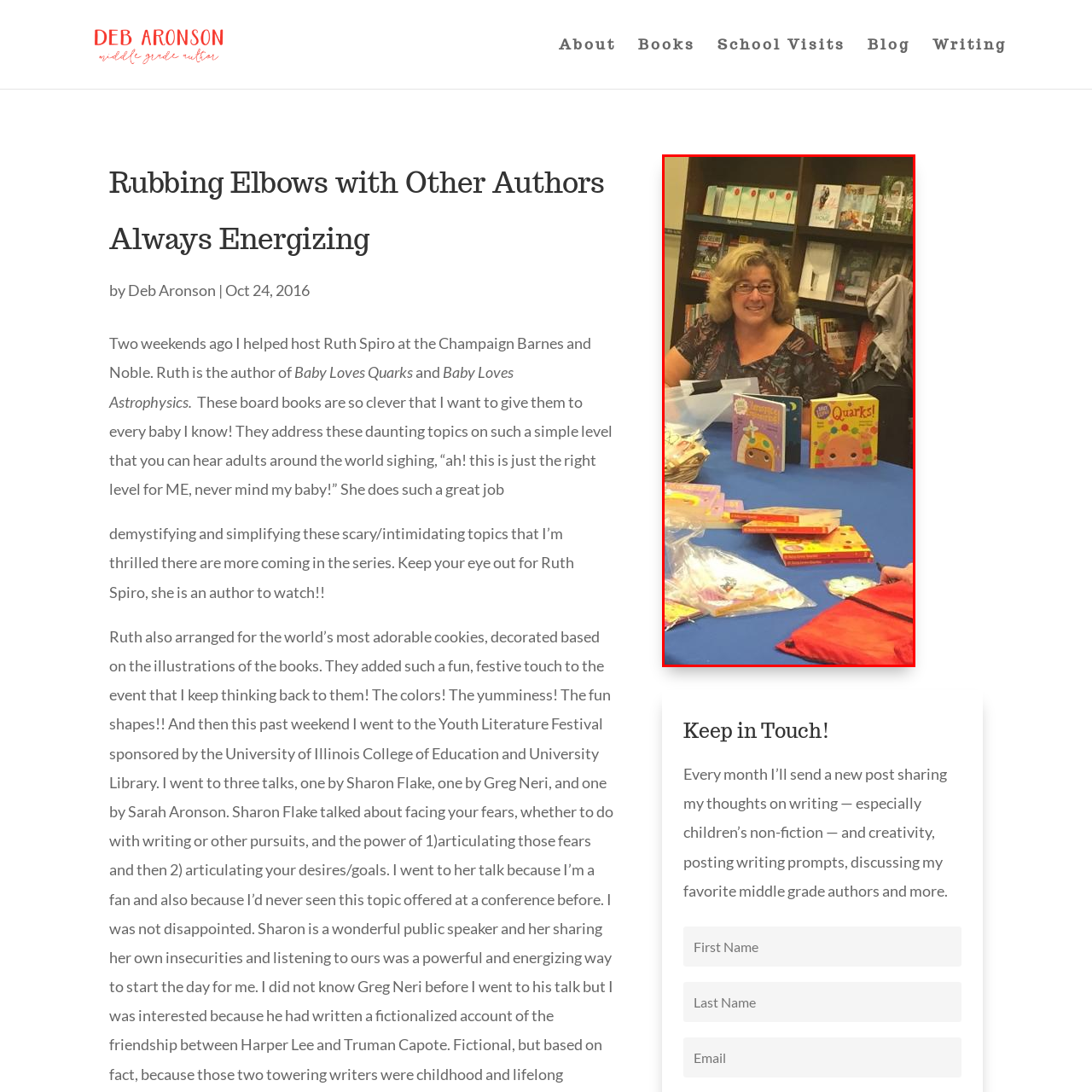Generate a detailed caption for the picture that is marked by the red rectangle.

In this vibrant image, a cheerful author is captured at a book event, seated at a blue table adorned with colorful children's books and engaging materials. The author, with curly blonde hair and glasses, exudes warmth as she smiles at the camera, creating an inviting atmosphere. Prominently featured on the table are her two board books, "Baby Loves Quarks" and another title from the series, showcasing playful illustrations that appeal to young readers. Surrounding the books are a flurry of colorful materials and interactive items, hinting at an event designed to spark creativity and foster a love for reading among children. The backdrop reveals shelves filled with various books, further enriching the literary setting of this joyful gathering.